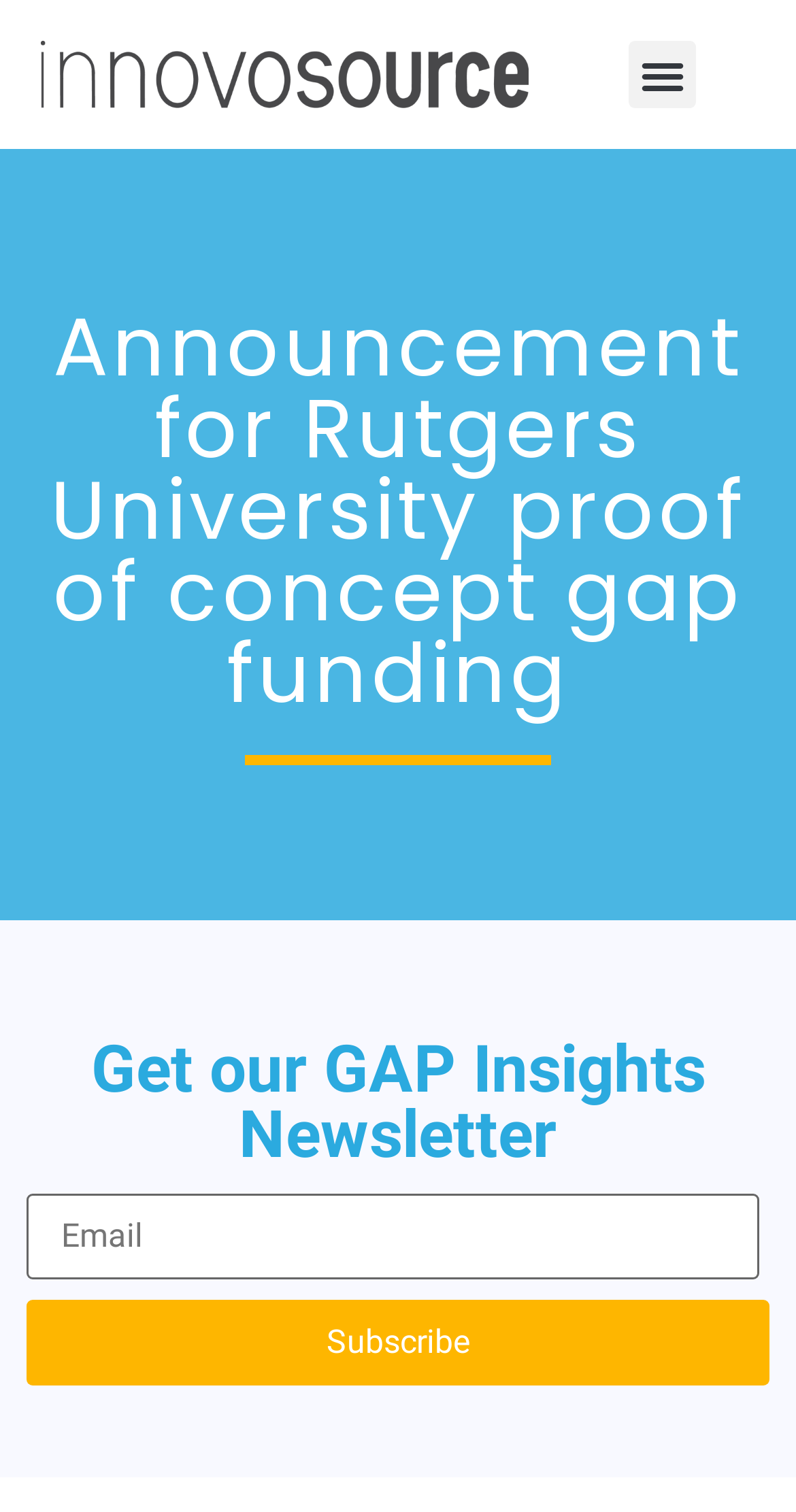Extract the primary header of the webpage and generate its text.

Announcement for Rutgers University proof of concept gap funding